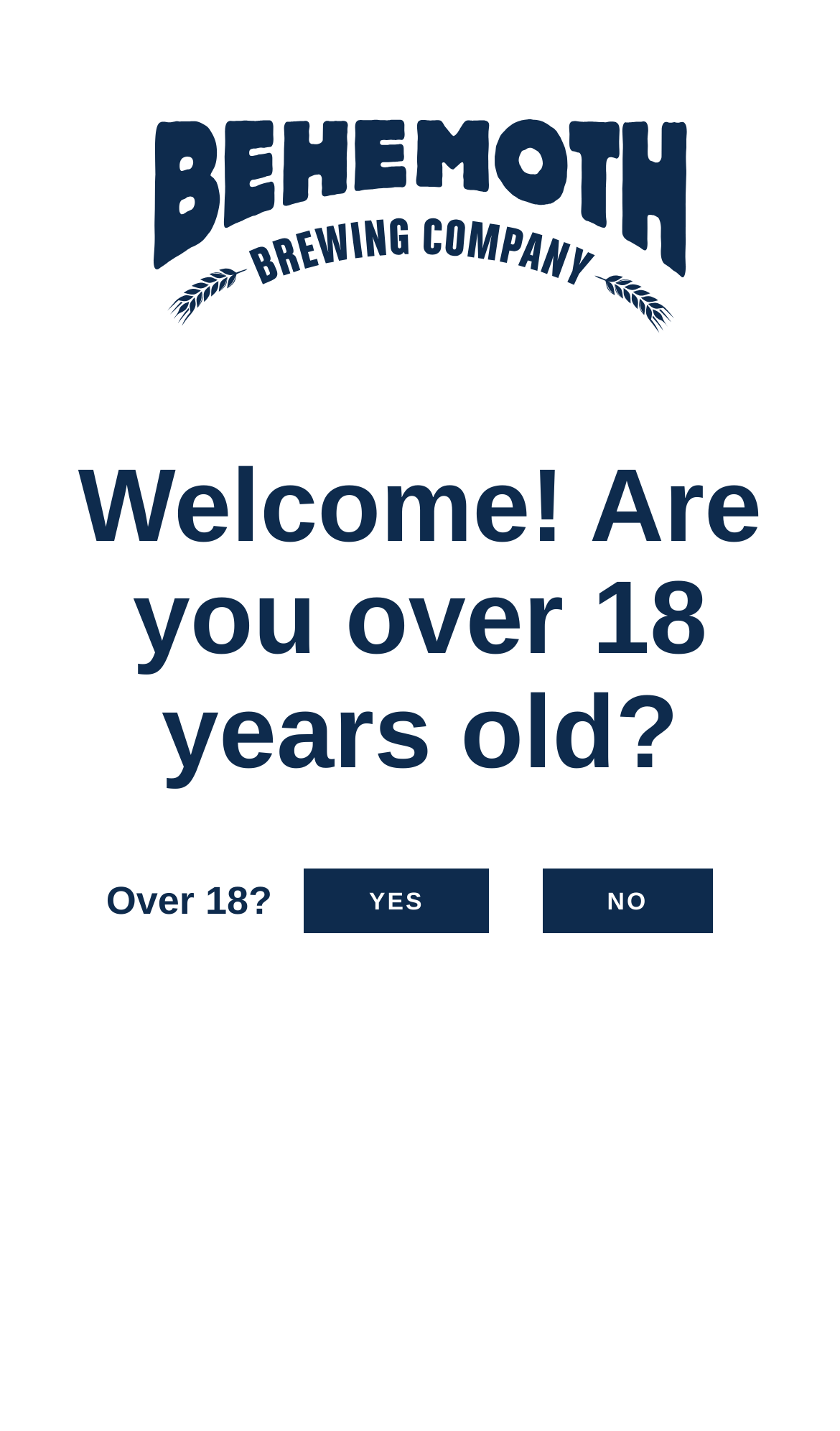What is the text above the 'YES' link?
Using the details from the image, give an elaborate explanation to answer the question.

The text 'Over 18?' is a static text element located above the 'YES' link, which is part of the age requirement question.